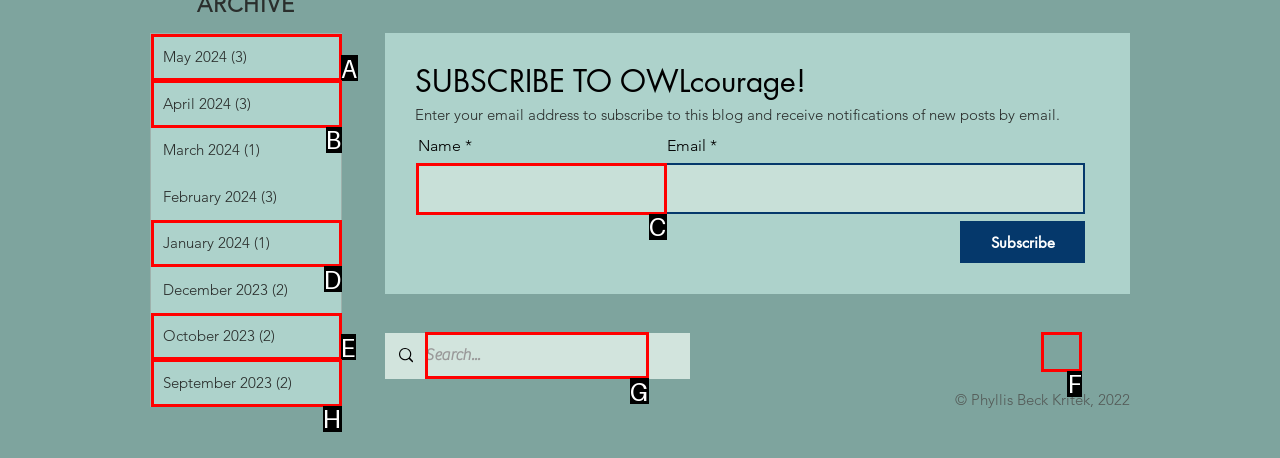Tell me which letter I should select to achieve the following goal: Visit Facebook page
Answer with the corresponding letter from the provided options directly.

F